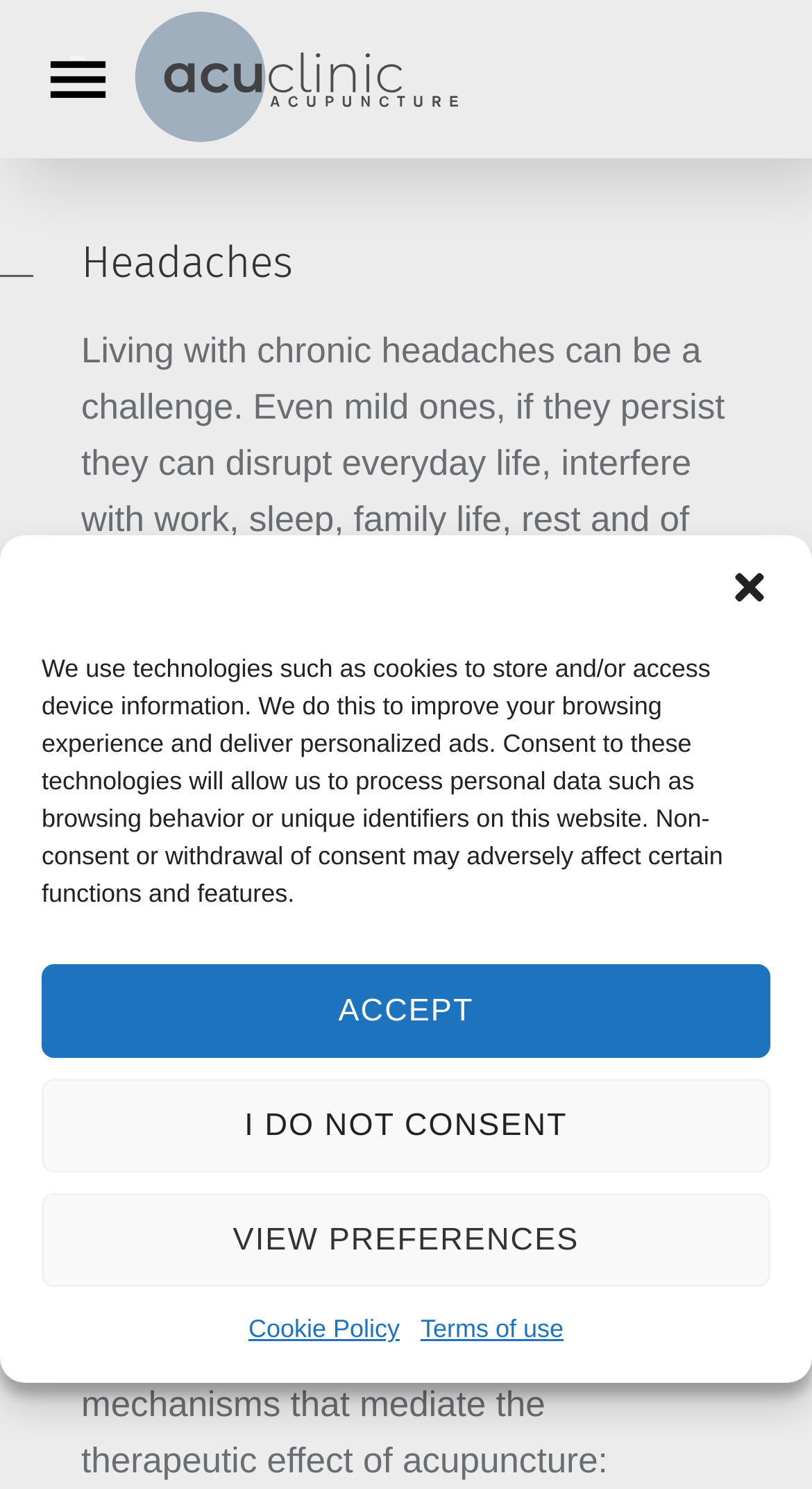Please identify the bounding box coordinates of the clickable region that I should interact with to perform the following instruction: "Watch How To Videos". The coordinates should be expressed as four float numbers between 0 and 1, i.e., [left, top, right, bottom].

None